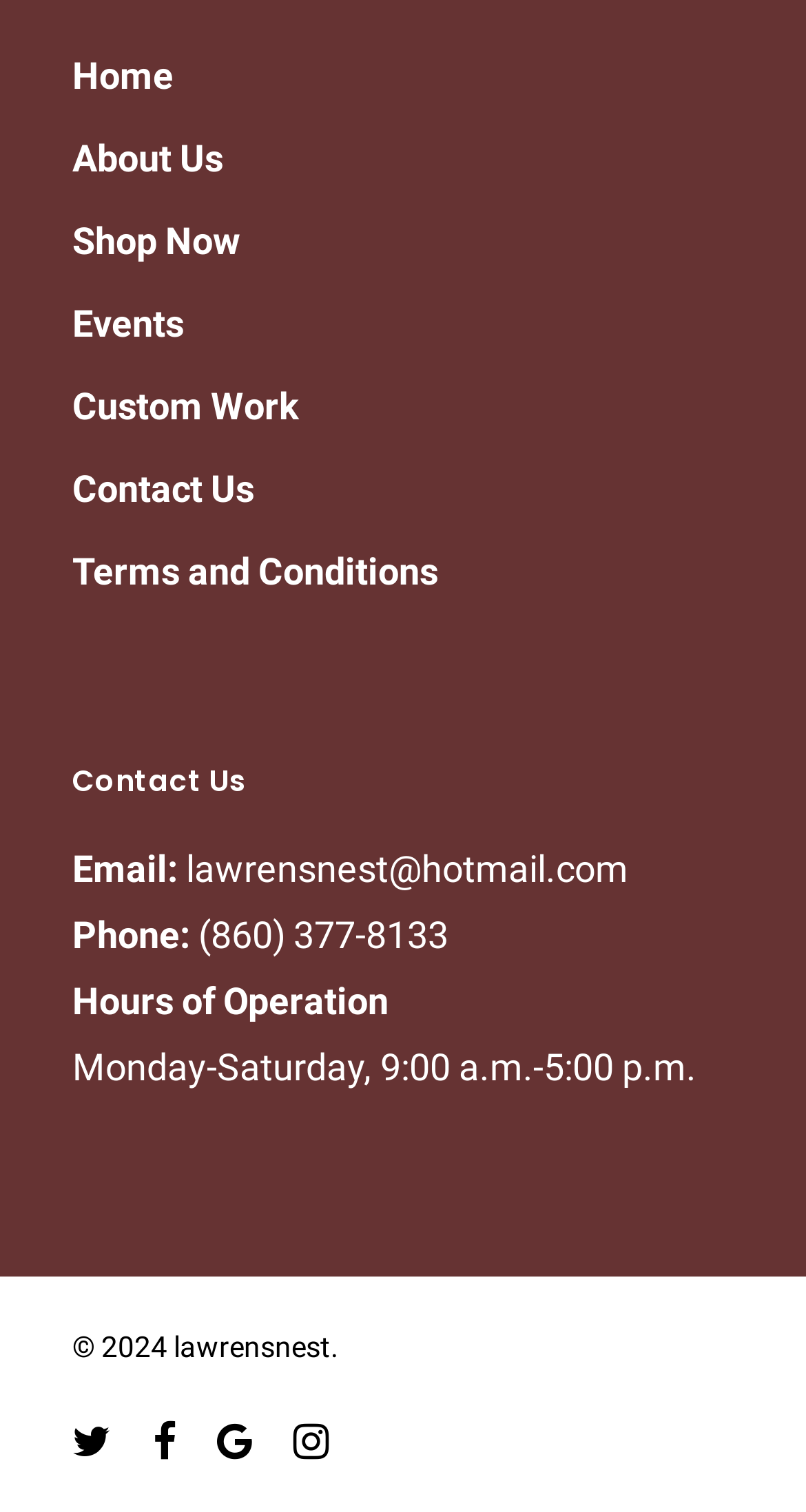How many social media links are there?
Could you please answer the question thoroughly and with as much detail as possible?

I counted the number of social media links at the bottom of the page, and there are four links: 'twitter', 'facebook', 'google-plus', and 'instagram'.